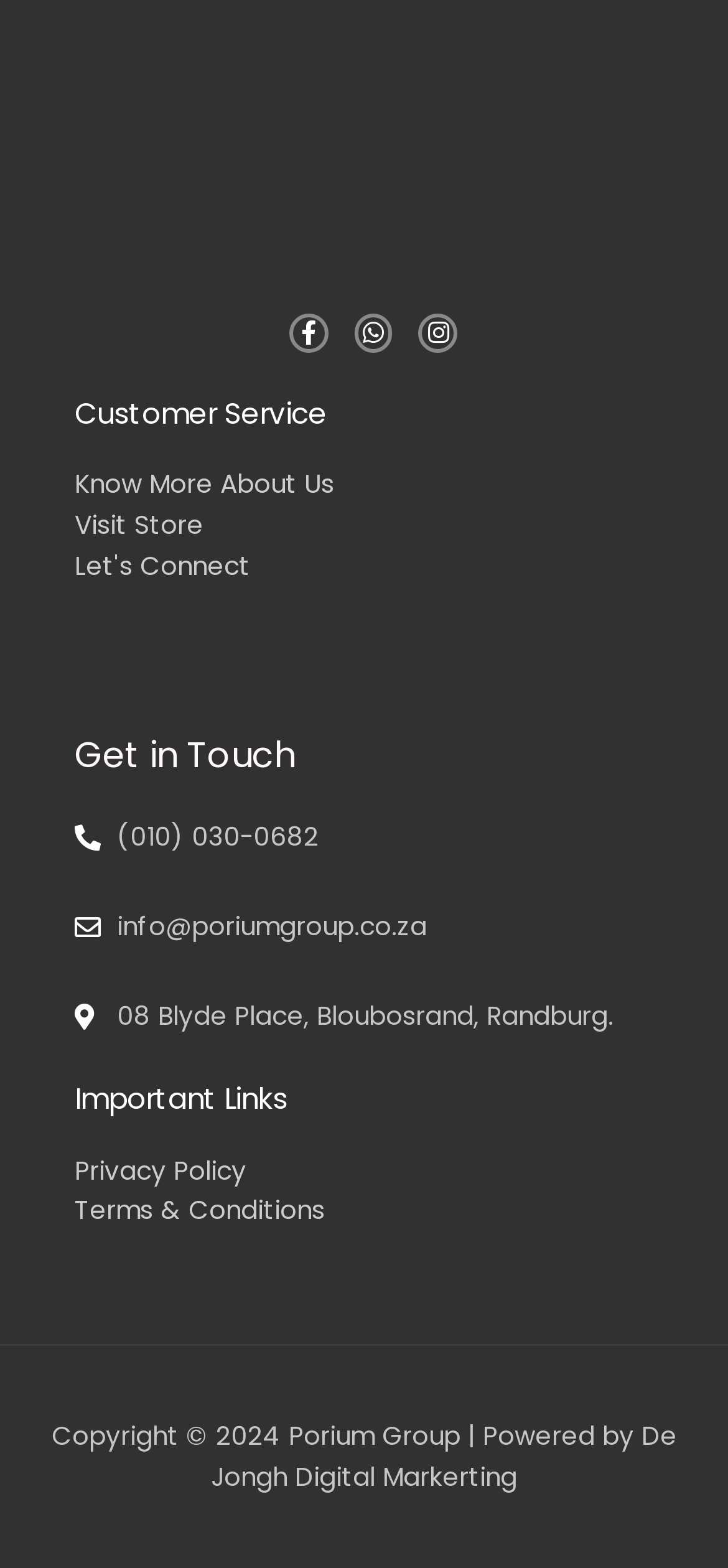Given the element description Terms & Conditions, predict the bounding box coordinates for the UI element in the webpage screenshot. The format should be (top-left x, top-left y, bottom-right x, bottom-right y), and the values should be between 0 and 1.

[0.103, 0.76, 0.923, 0.786]